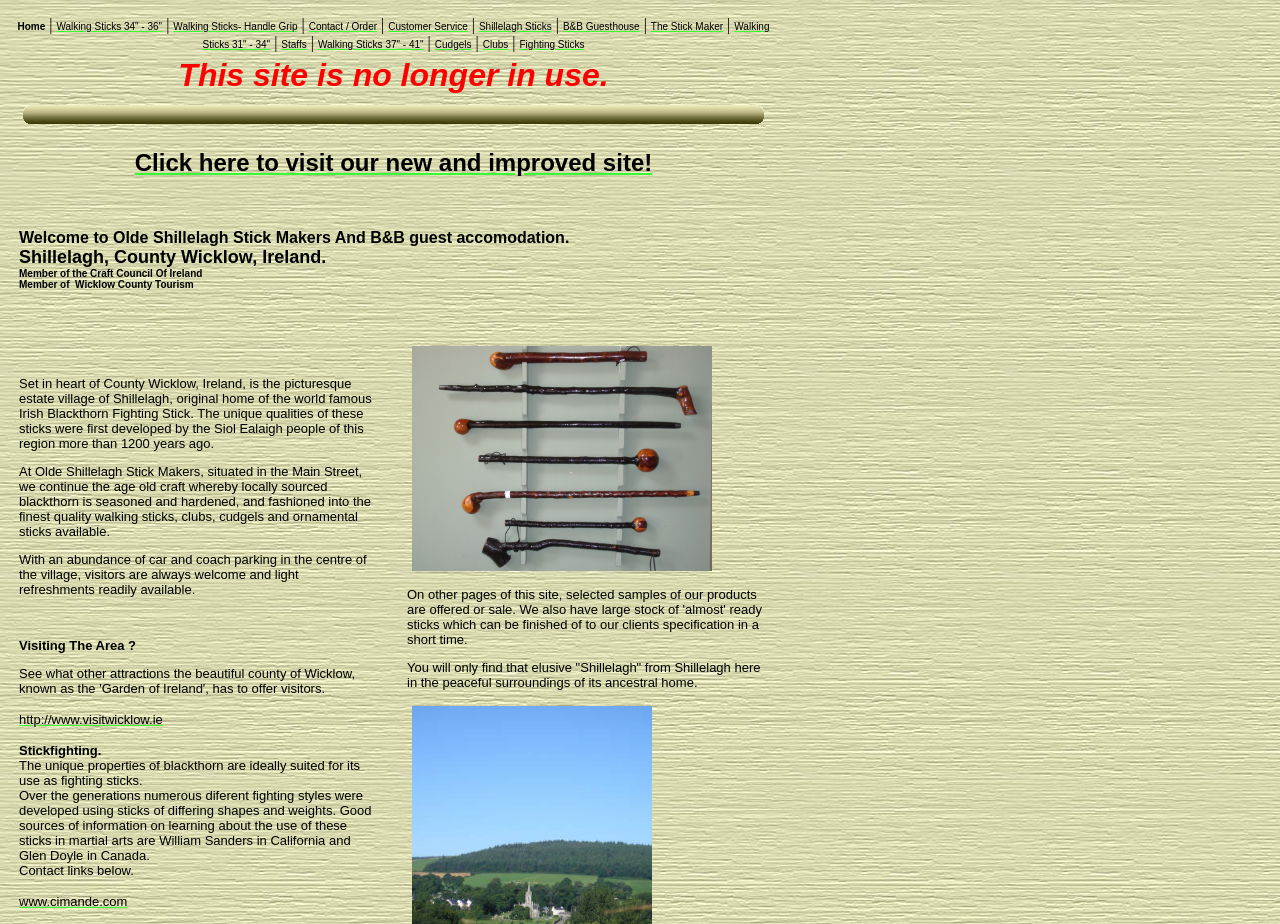What is the name of the organization that the website is a member of?
Please look at the screenshot and answer in one word or a short phrase.

Craft Council Of Ireland